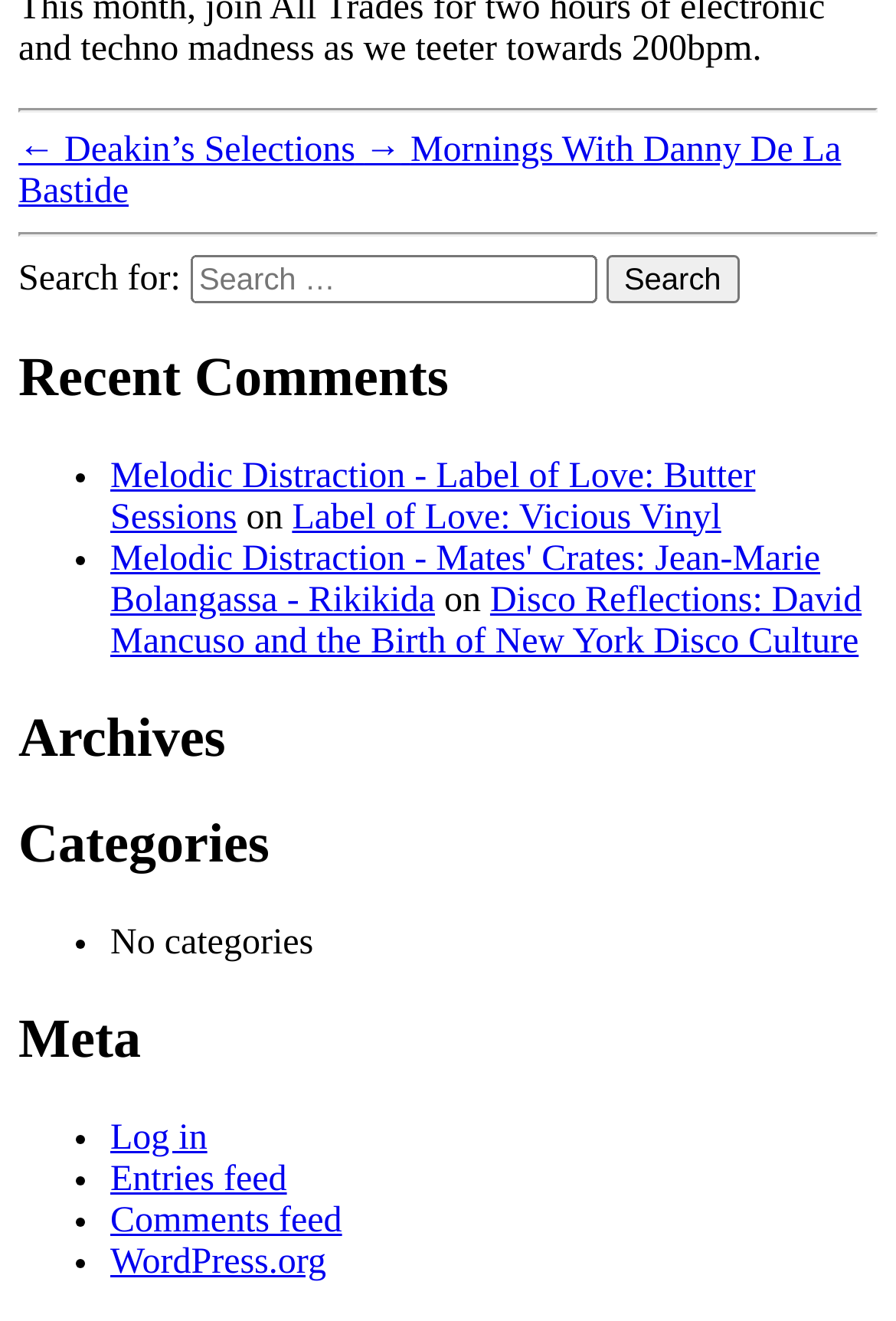How many search boxes are there?
Refer to the image and answer the question using a single word or phrase.

1